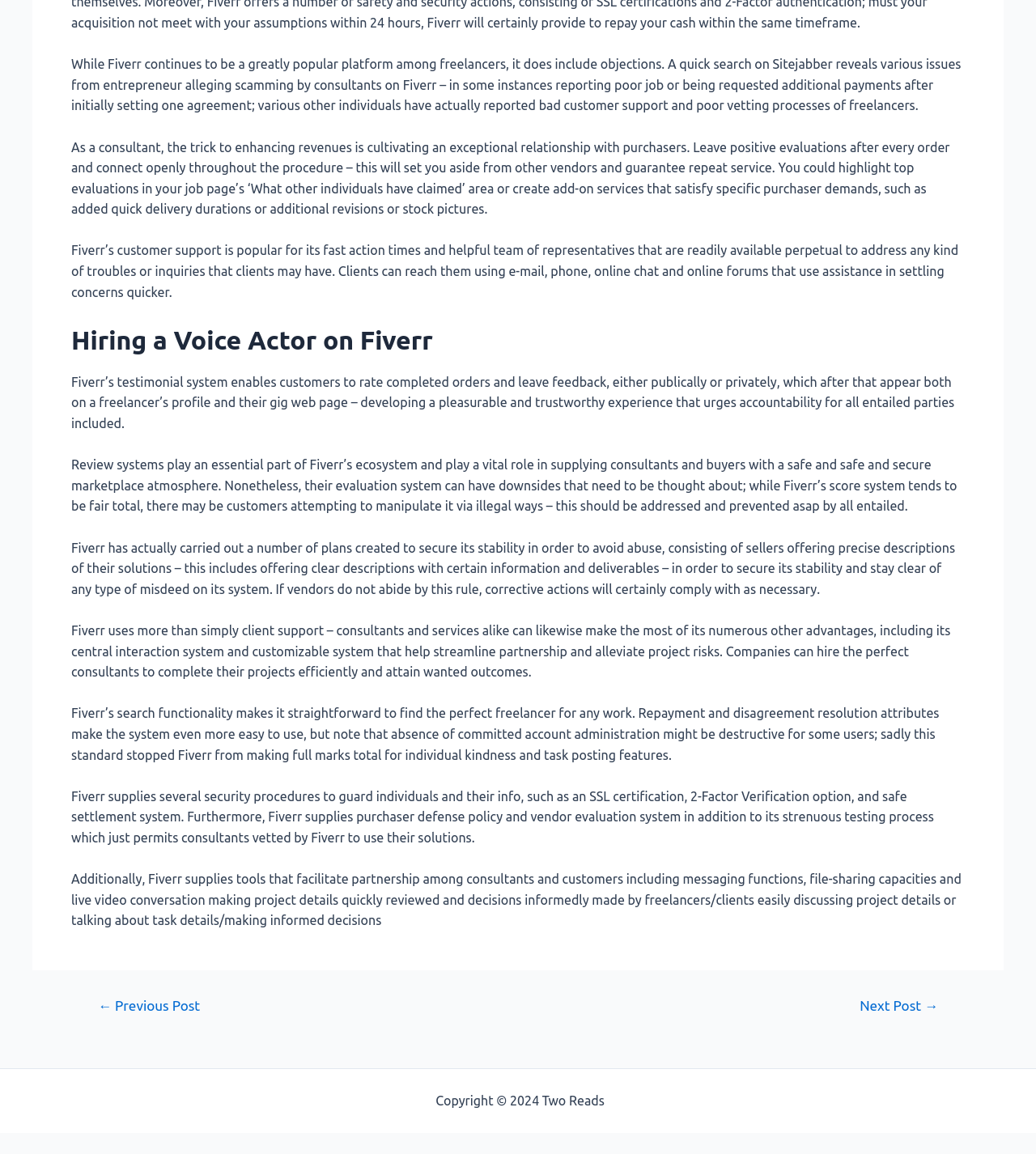Examine the image and give a thorough answer to the following question:
What security measures does Fiverr have in place?

According to the webpage, Fiverr has implemented several security measures to protect users and their information. These include an SSL certification, 2-Factor Verification option, and a secure payment system, among others.